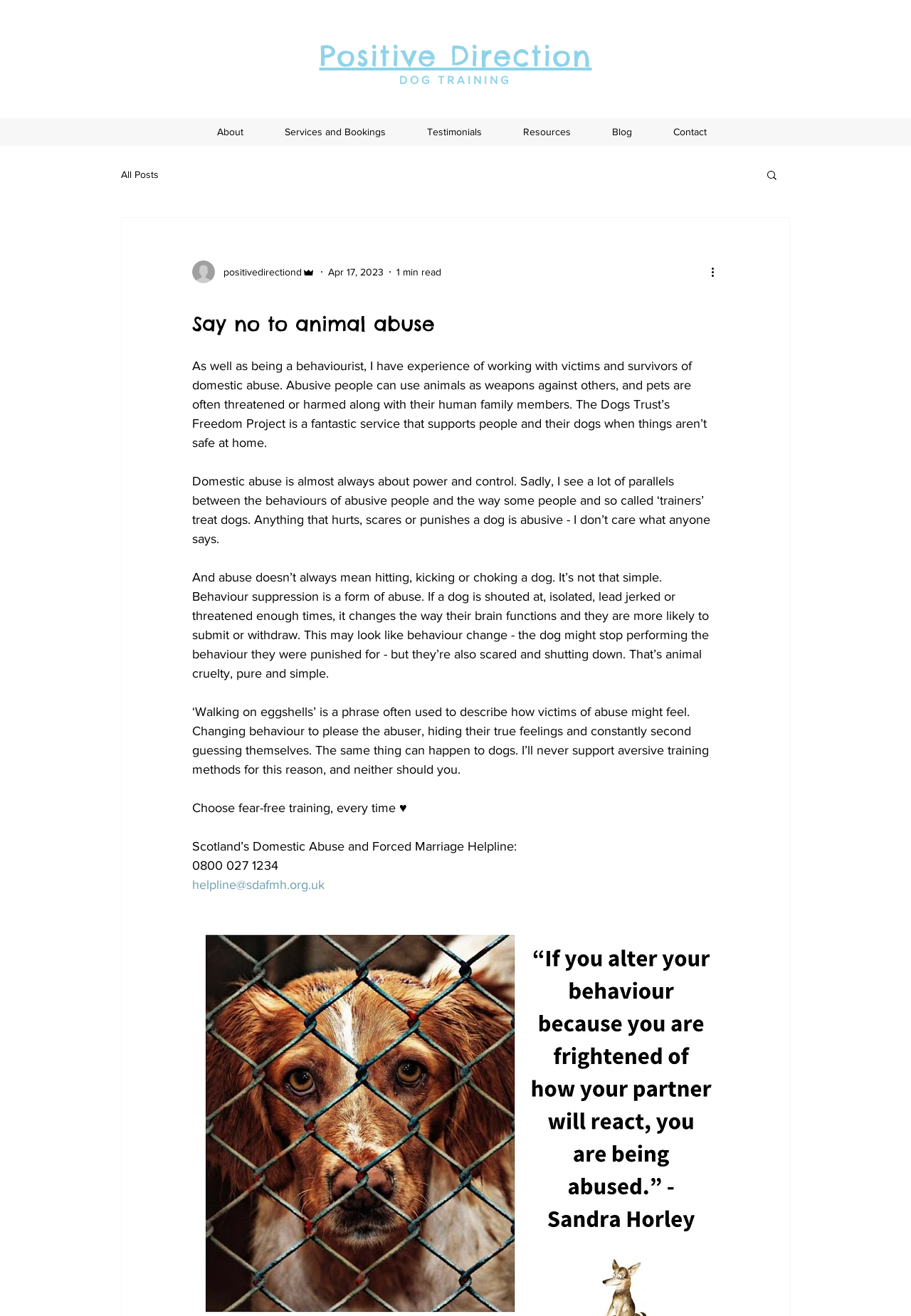What is the purpose of the 'Search' button?
Please respond to the question with a detailed and well-explained answer.

The 'Search' button is likely intended to allow users to search for specific content or topics on the website, although the exact functionality is not explicitly stated.